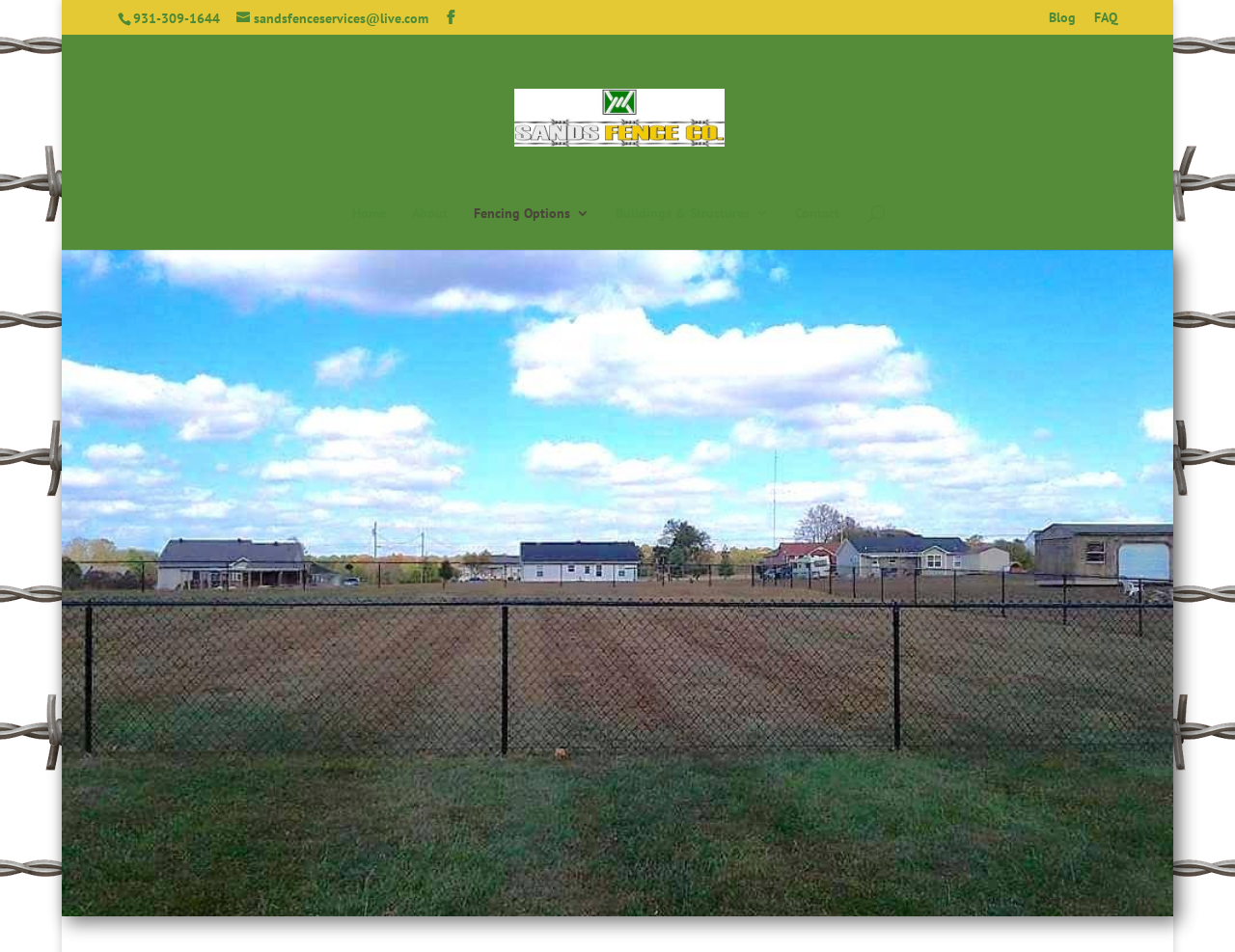What is the phone number on the webpage?
Answer the question with a single word or phrase by looking at the picture.

931-309-1644